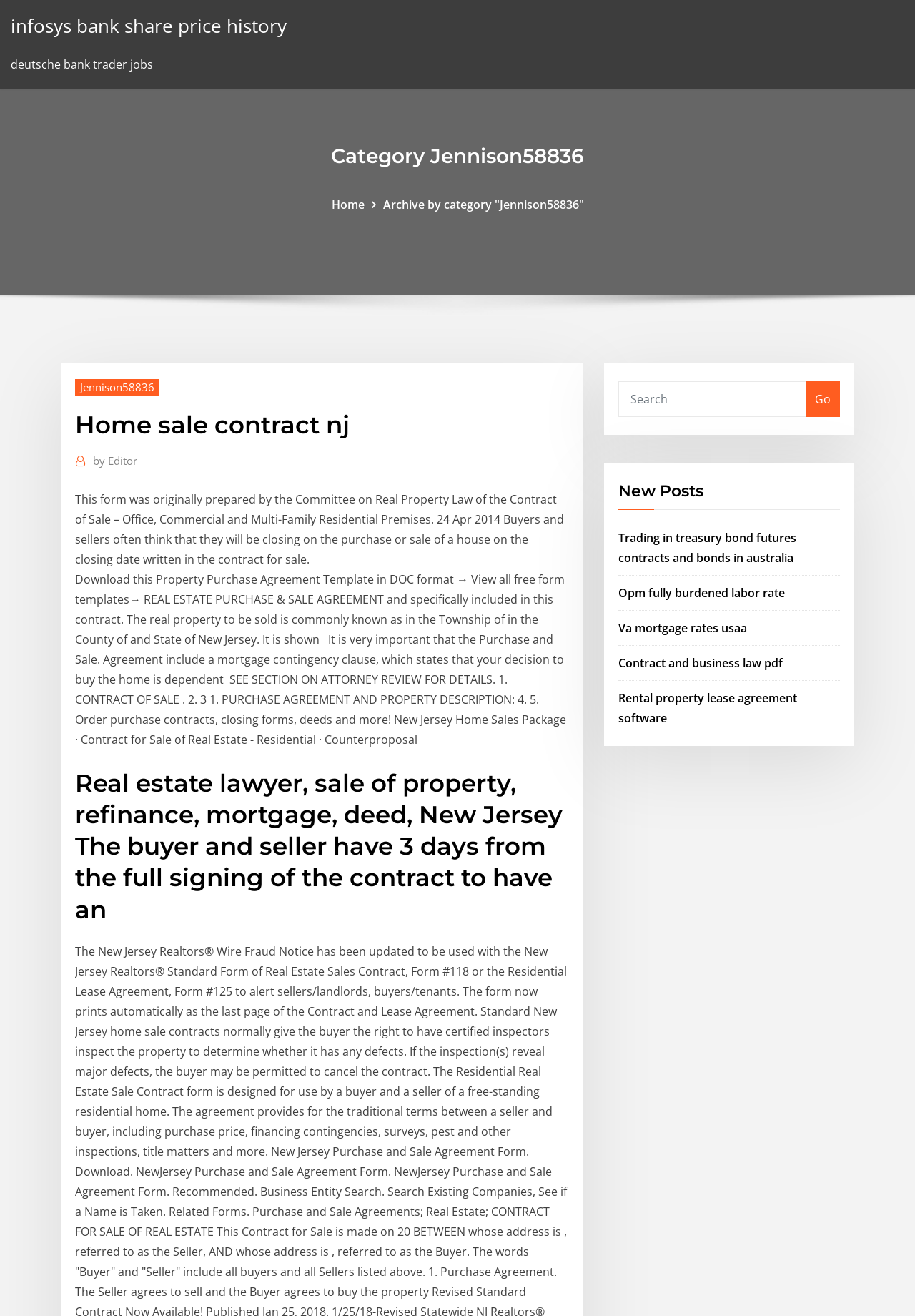Please find the bounding box coordinates of the element's region to be clicked to carry out this instruction: "Download this Property Purchase Agreement Template".

[0.082, 0.373, 0.616, 0.431]